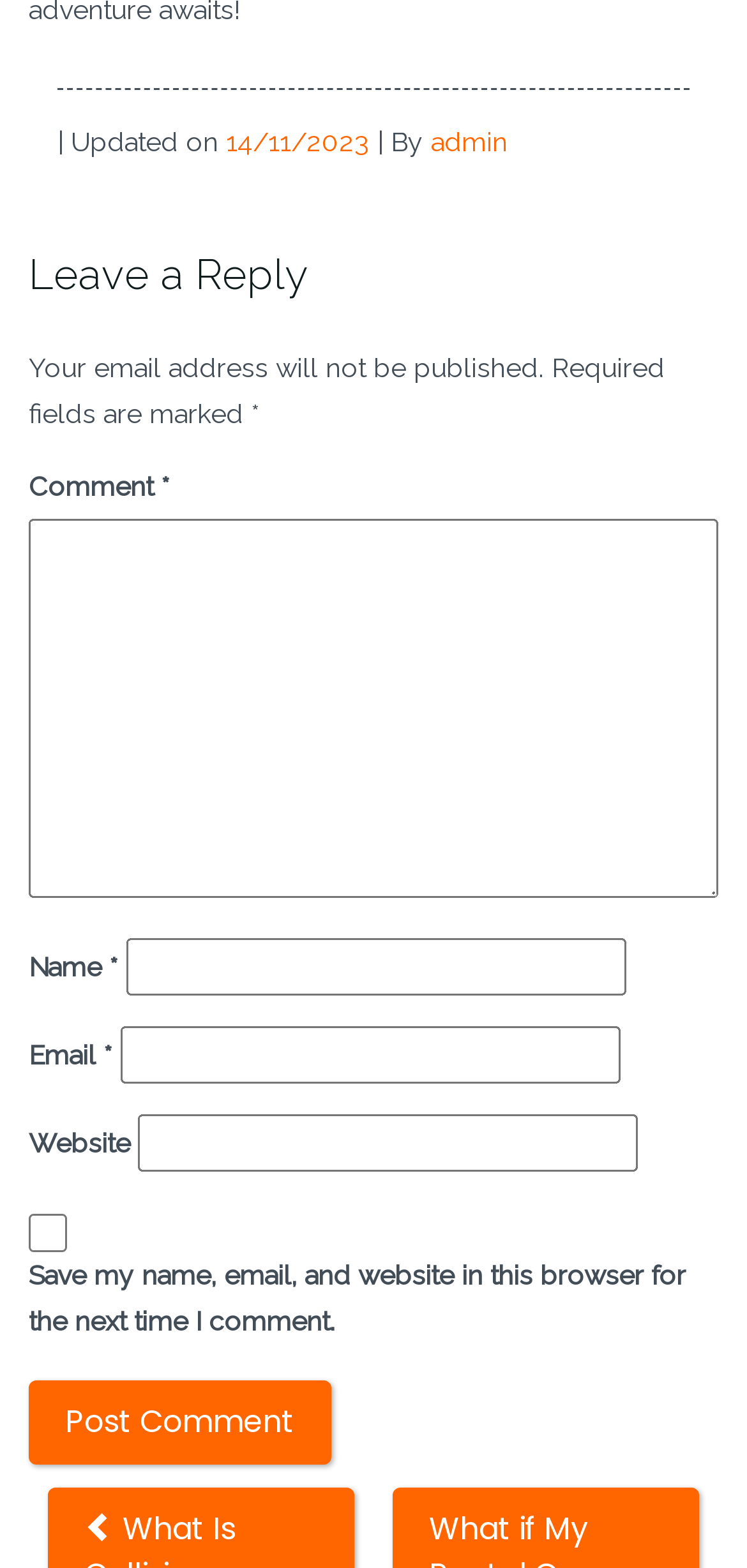Please provide a comprehensive answer to the question based on the screenshot: How many text fields are required in the comment form?

The comment form has three required text fields: 'Comment', 'Name', and 'Email'. These fields are marked with an asterisk (*) to indicate that they are required.